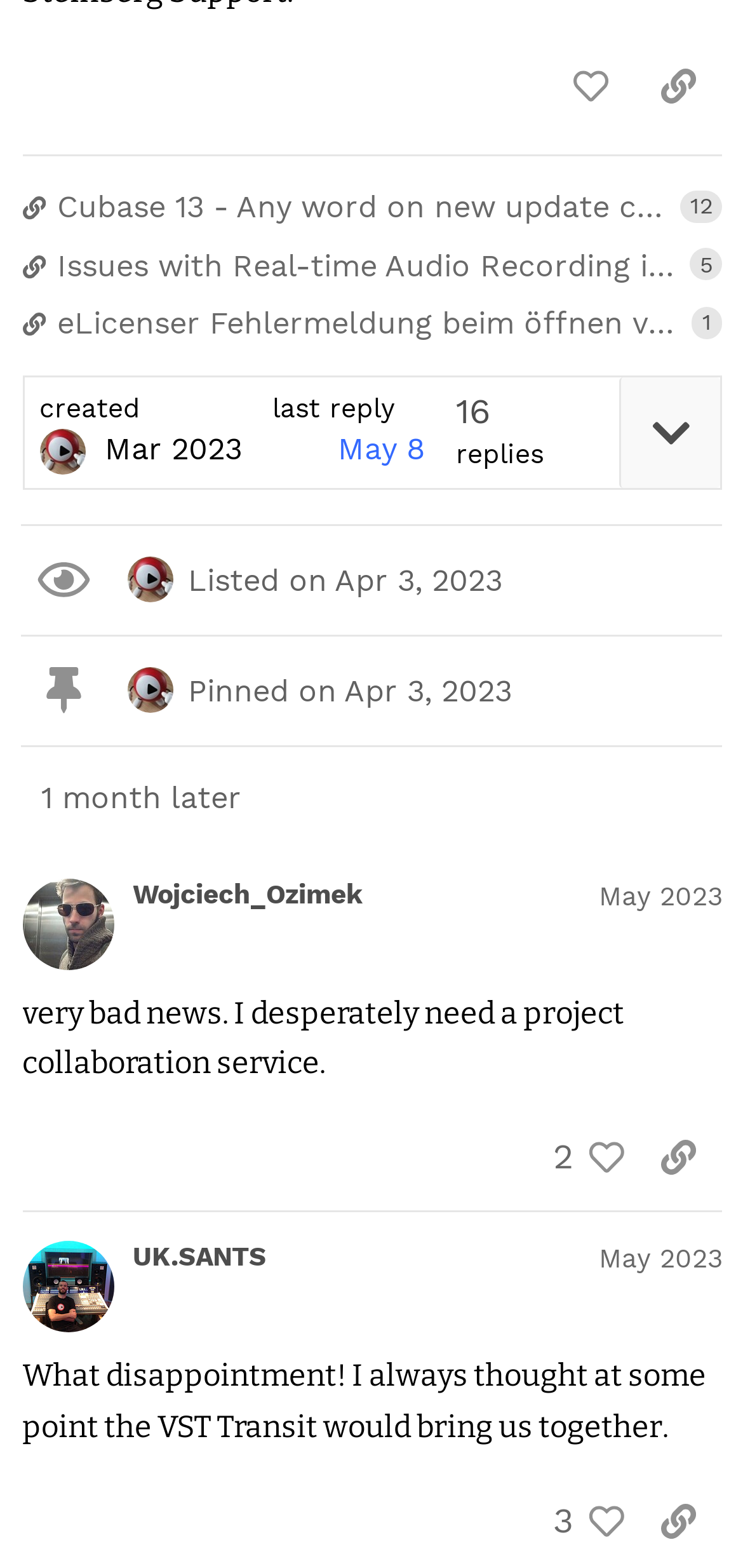Using the elements shown in the image, answer the question comprehensively: How many replies are there in the first post?

I found a StaticText element with the text '16' which is located near a StaticText element with the text 'replies'. This suggests that there are 16 replies to the first post.